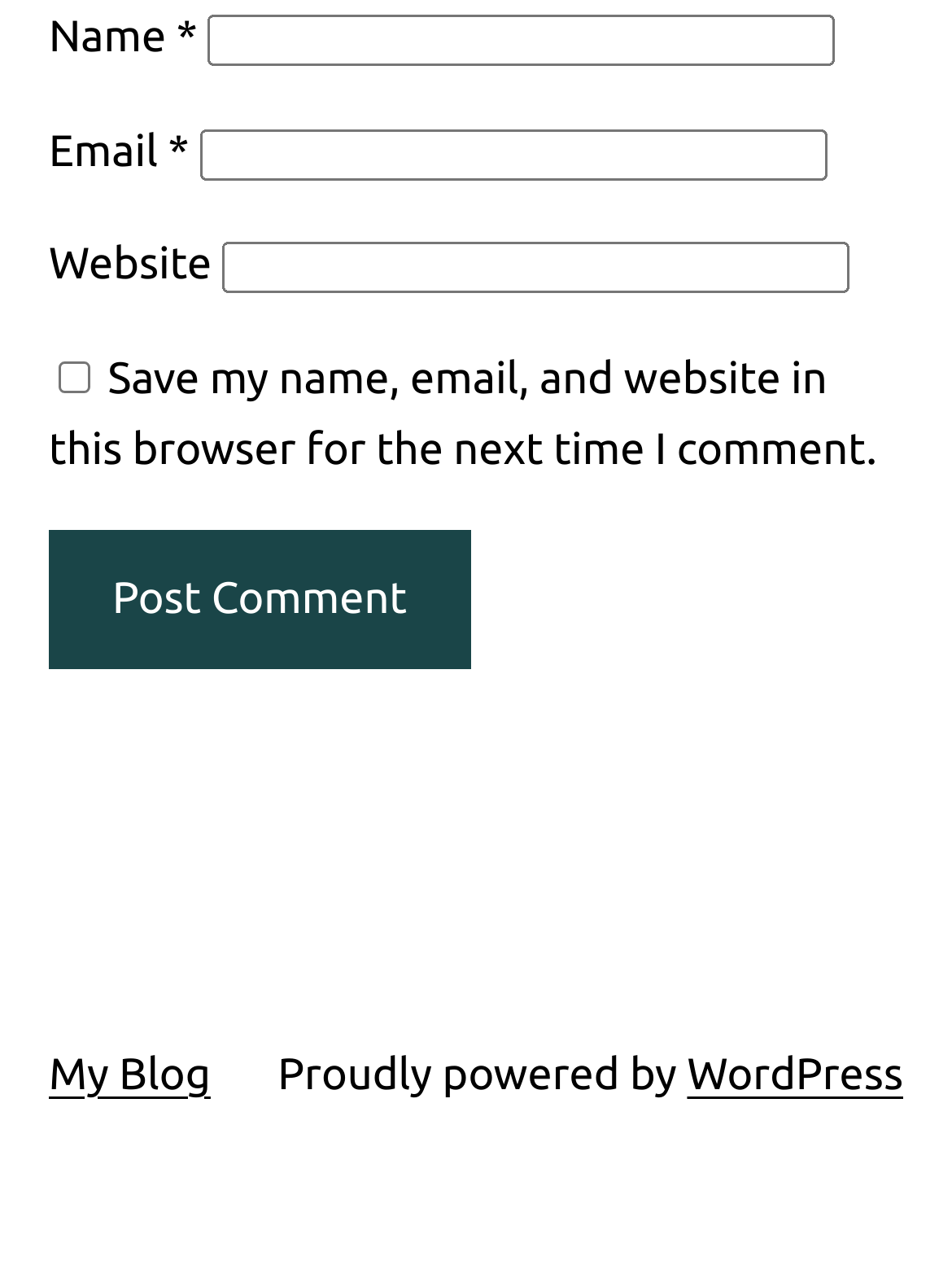Determine the bounding box for the UI element that matches this description: "WordPress".

[0.722, 0.829, 0.949, 0.868]